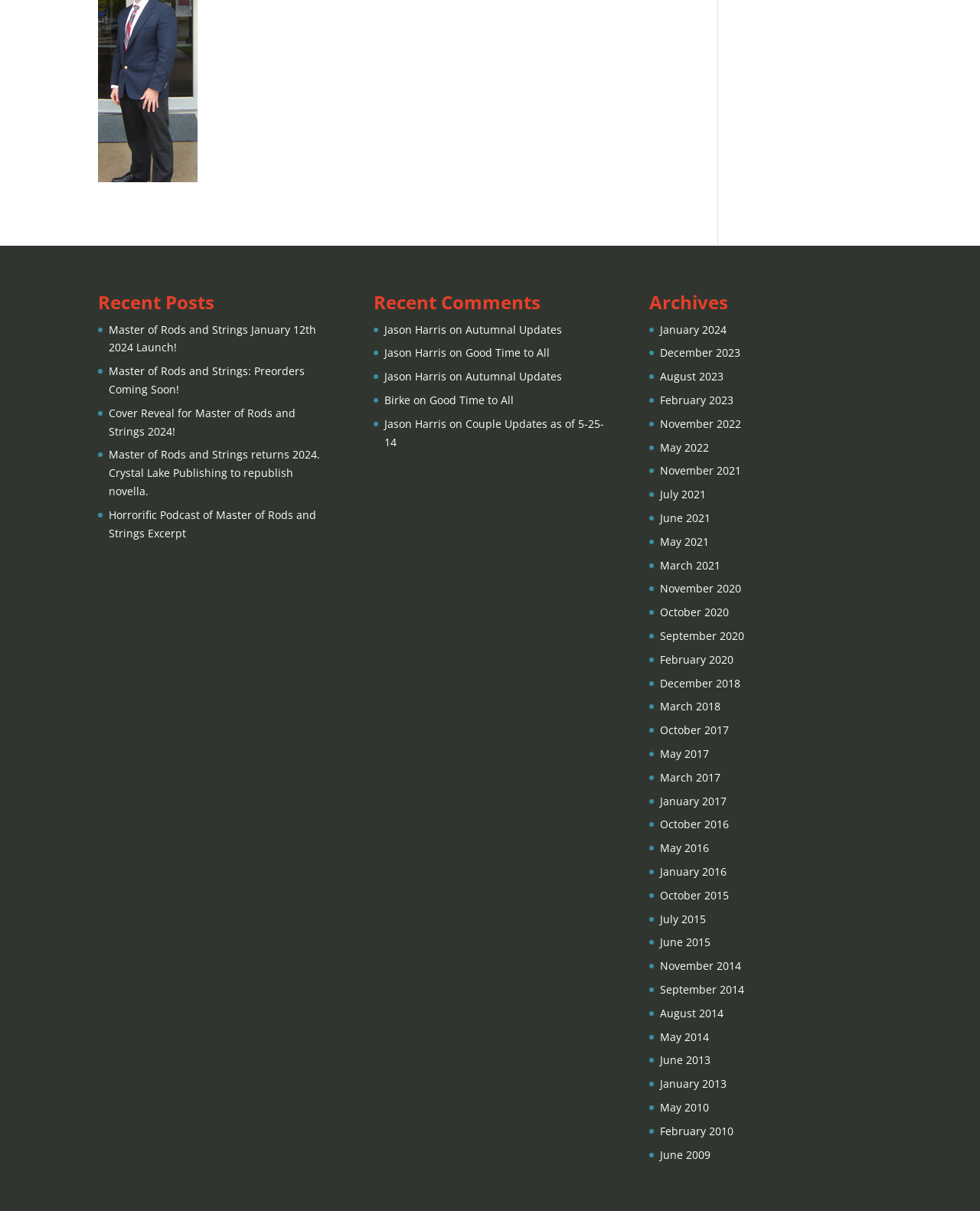Identify the bounding box coordinates of the element that should be clicked to fulfill this task: "Check the 'Tracker' page". The coordinates should be provided as four float numbers between 0 and 1, i.e., [left, top, right, bottom].

None